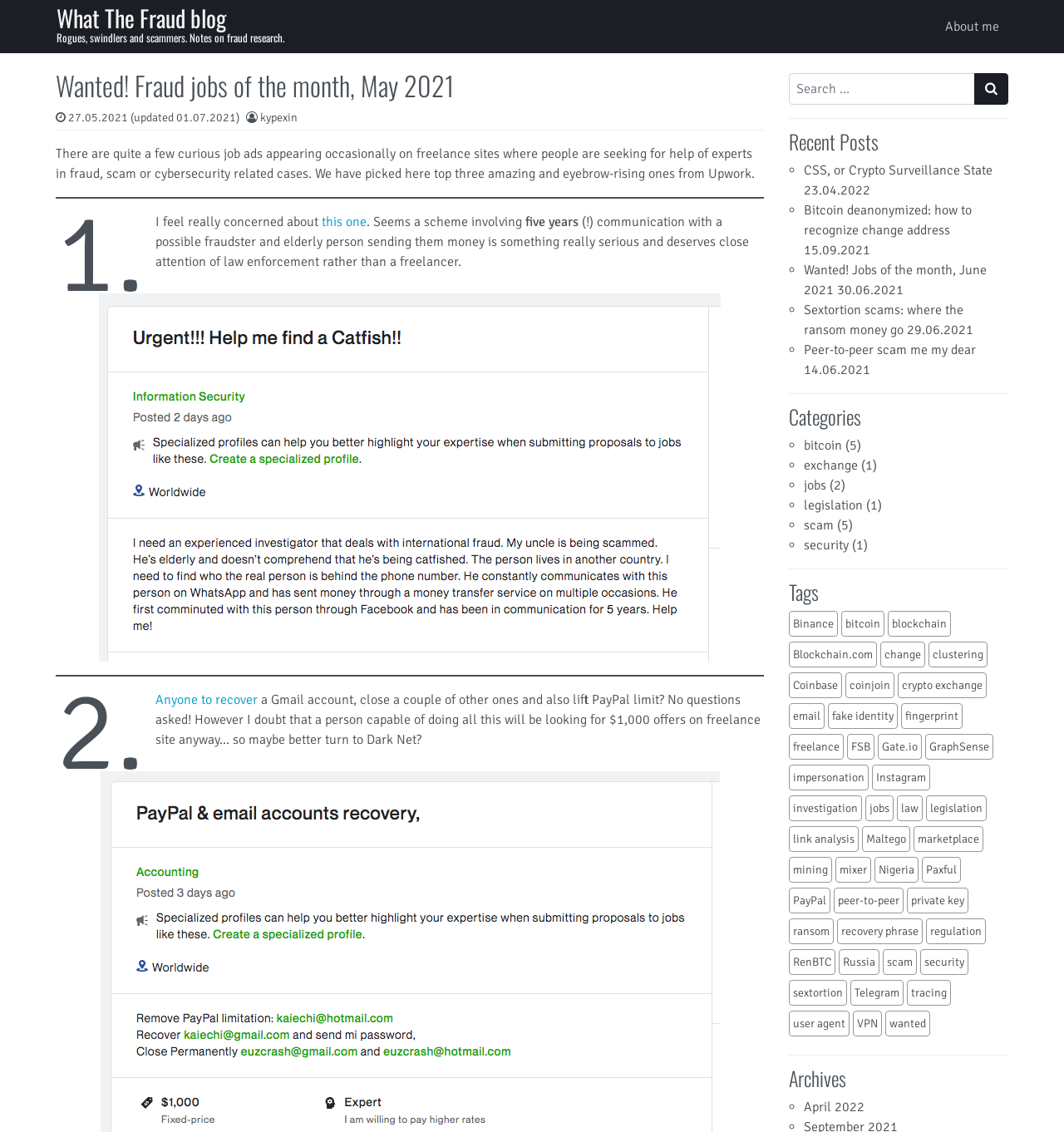Please determine the bounding box coordinates of the element's region to click in order to carry out the following instruction: "Click on the category 'jobs'". The coordinates should be four float numbers between 0 and 1, i.e., [left, top, right, bottom].

[0.755, 0.421, 0.777, 0.436]